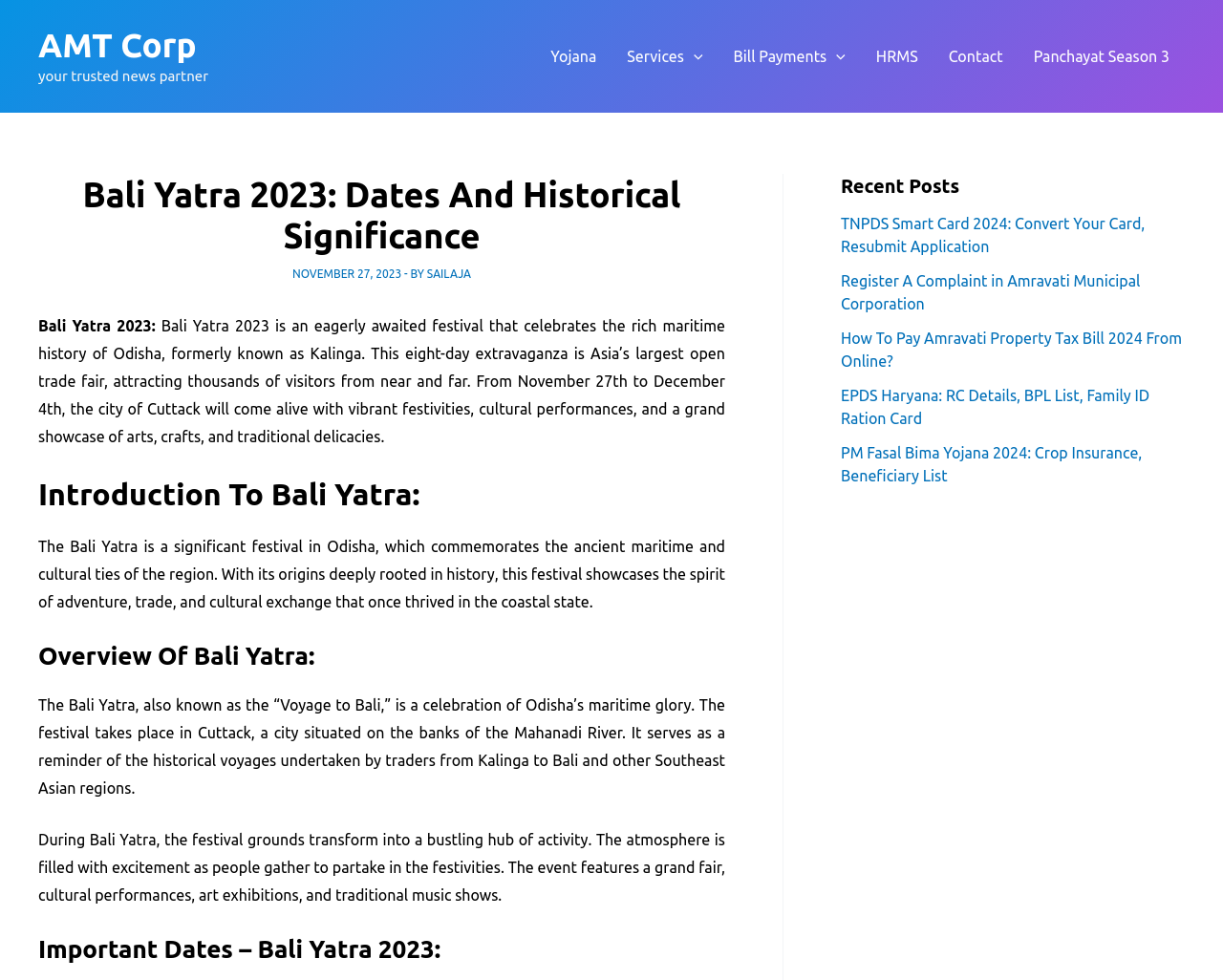Given the webpage screenshot and the description, determine the bounding box coordinates (top-left x, top-left y, bottom-right x, bottom-right y) that define the location of the UI element matching this description: Services

[0.5, 0.013, 0.587, 0.101]